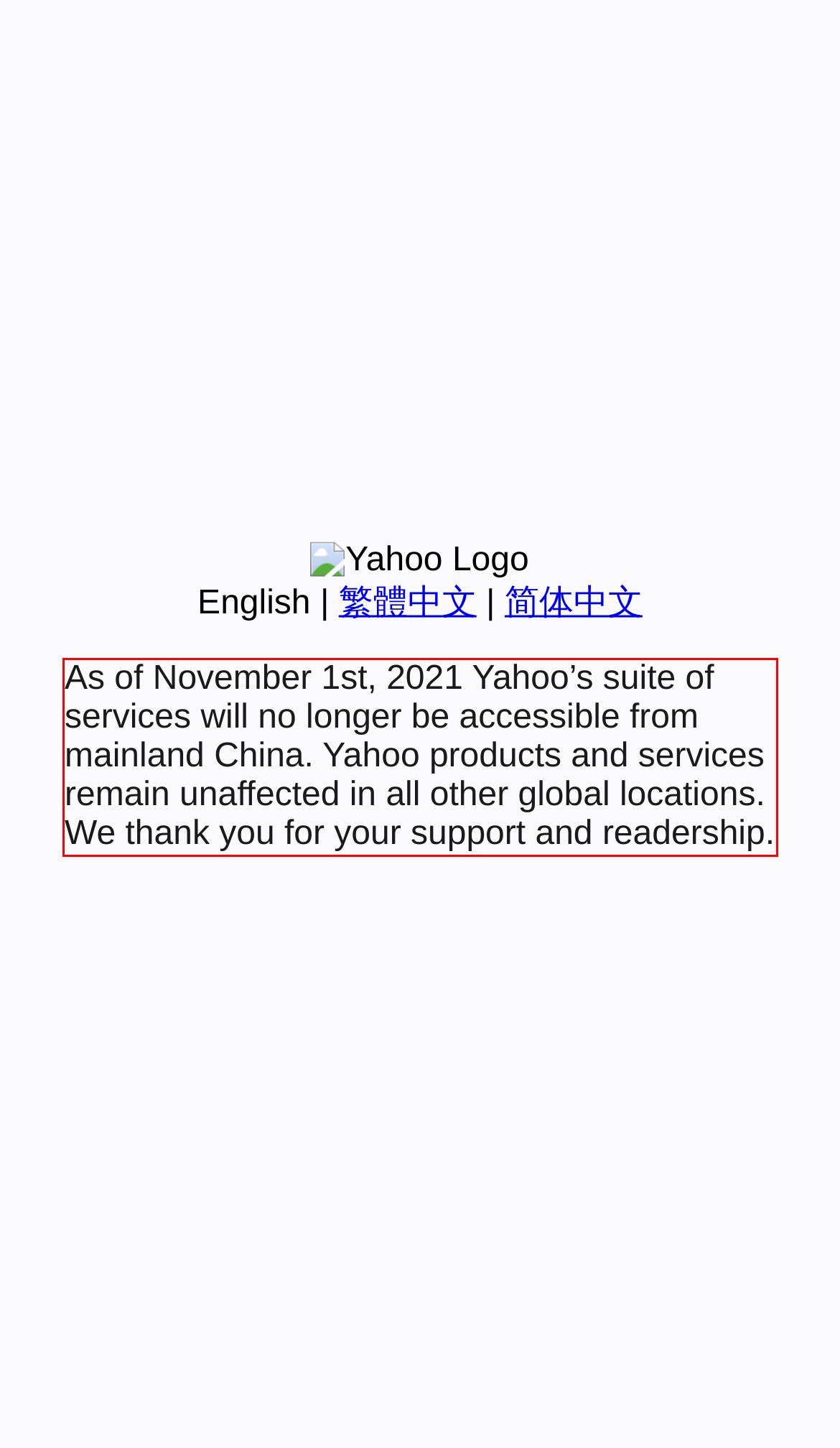Using the provided screenshot of a webpage, recognize and generate the text found within the red rectangle bounding box.

As of November 1st, 2021 Yahoo’s suite of services will no longer be accessible from mainland China. Yahoo products and services remain unaffected in all other global locations. We thank you for your support and readership.